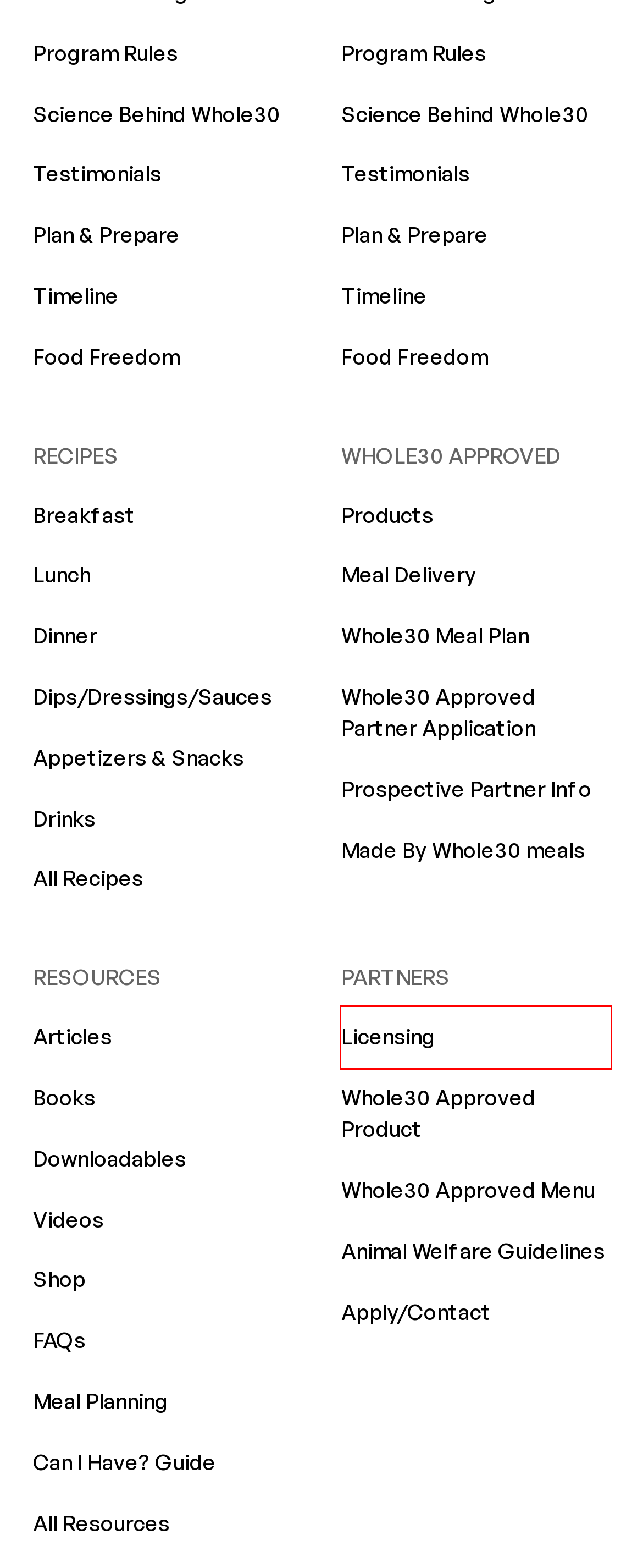You have a screenshot of a webpage with a red rectangle bounding box around an element. Identify the best matching webpage description for the new page that appears after clicking the element in the bounding box. The descriptions are:
A. The Official "Can I Have" Guide to Whole30 Compatible Foods
B. Privacy Policy - The Whole30® Program
C. Whole30 Approved Products - The Whole30® Program
D. Community Policy- The Whole30® Program
E. Terms & Conditions - The Whole30® Program
F. PDF Downloads - The Whole30® Program
G. Made By Whole30 meals makes your life easier and more delicious
H. Whole30 Approved Application - The Whole30® Program

C